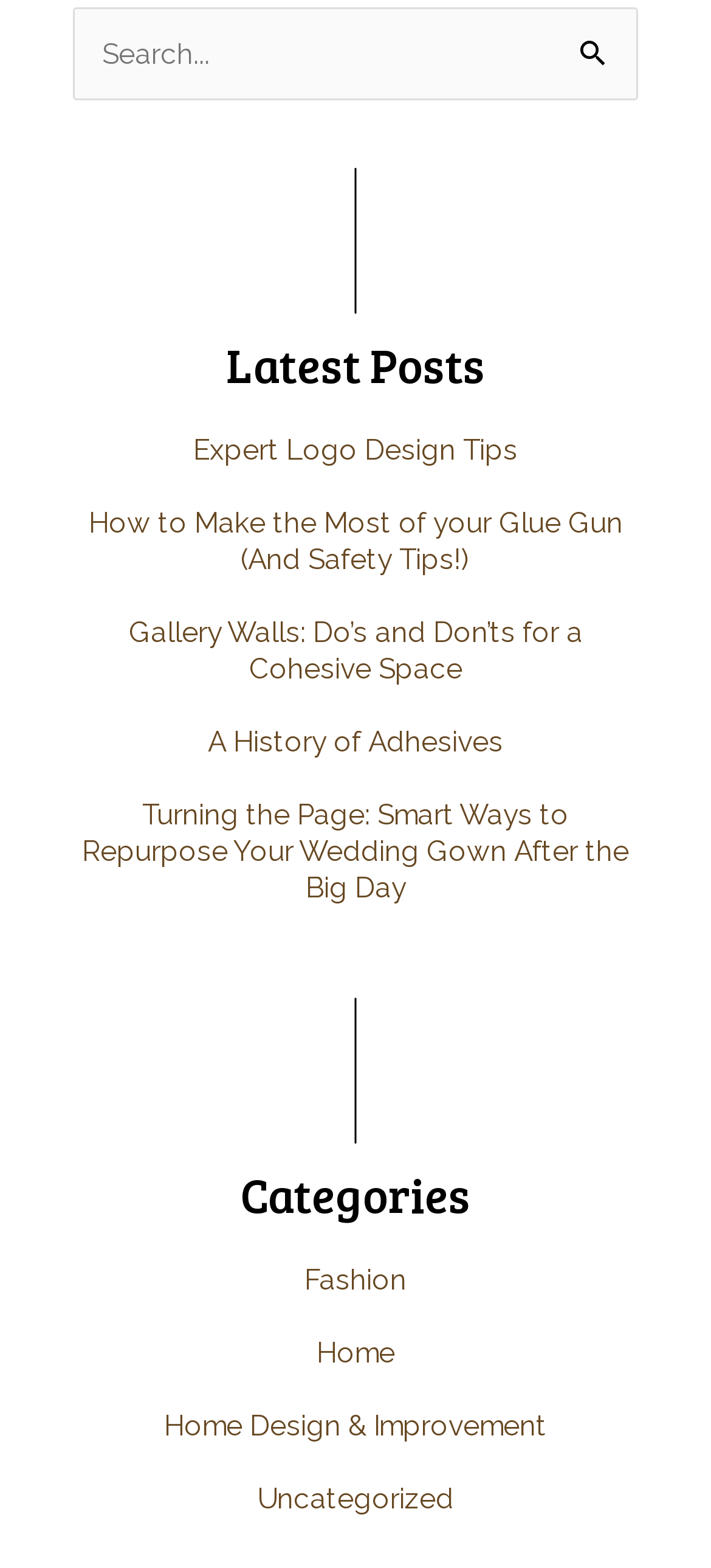What is the purpose of the divider images?
Analyze the image and provide a thorough answer to the question.

The divider images are used to separate different sections of the webpage, such as the search box and the latest posts, and the categories section. They provide a visual break between these sections.